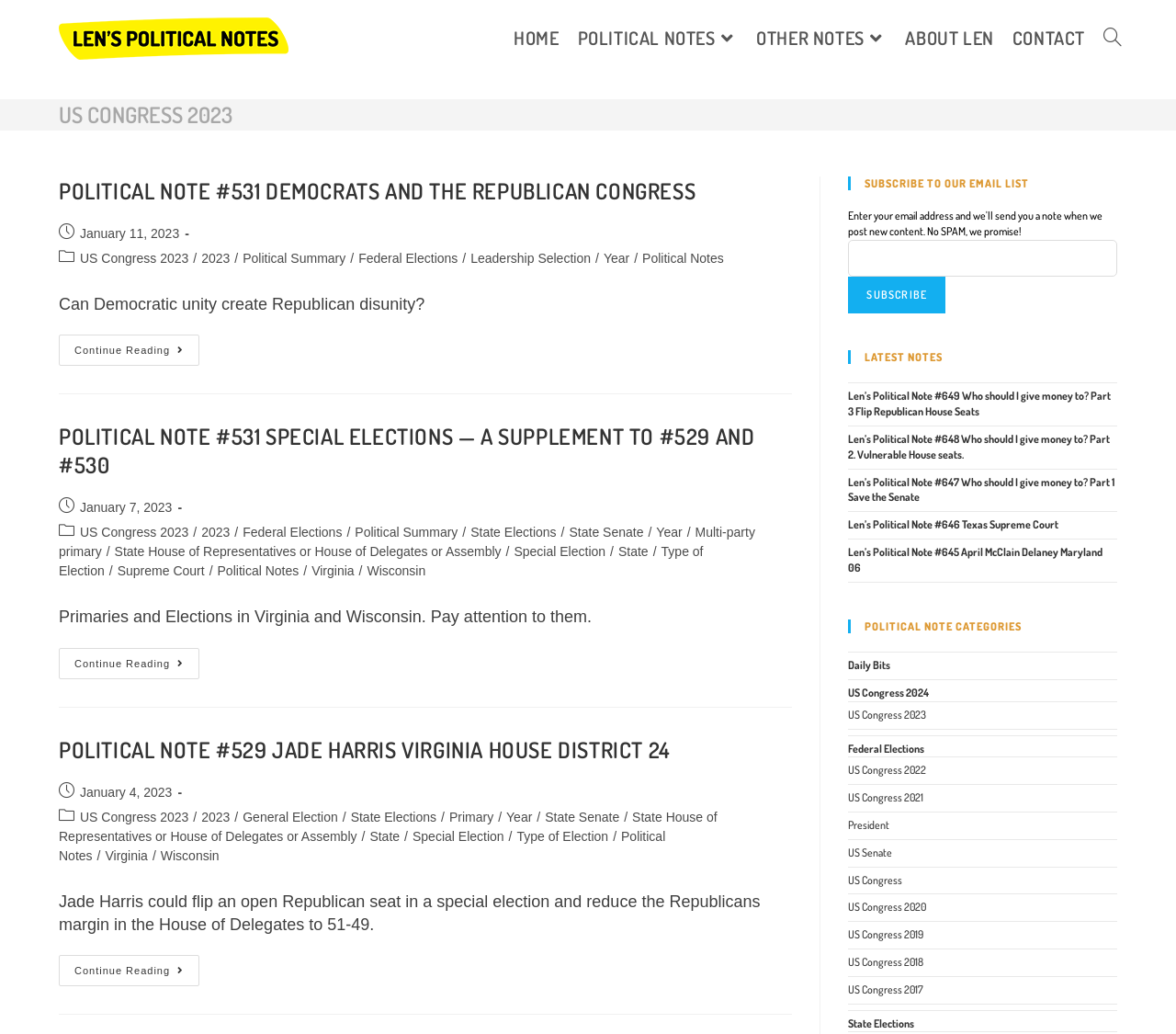How many Political Notes are displayed on the webpage?
Refer to the screenshot and deliver a thorough answer to the question presented.

The webpage displays three Political Notes, namely Political Note #531, Political Note #531 Special Elections — A Supplement To #529 And #530, and Political Note #529 Jade Harris Virginia House District 24.